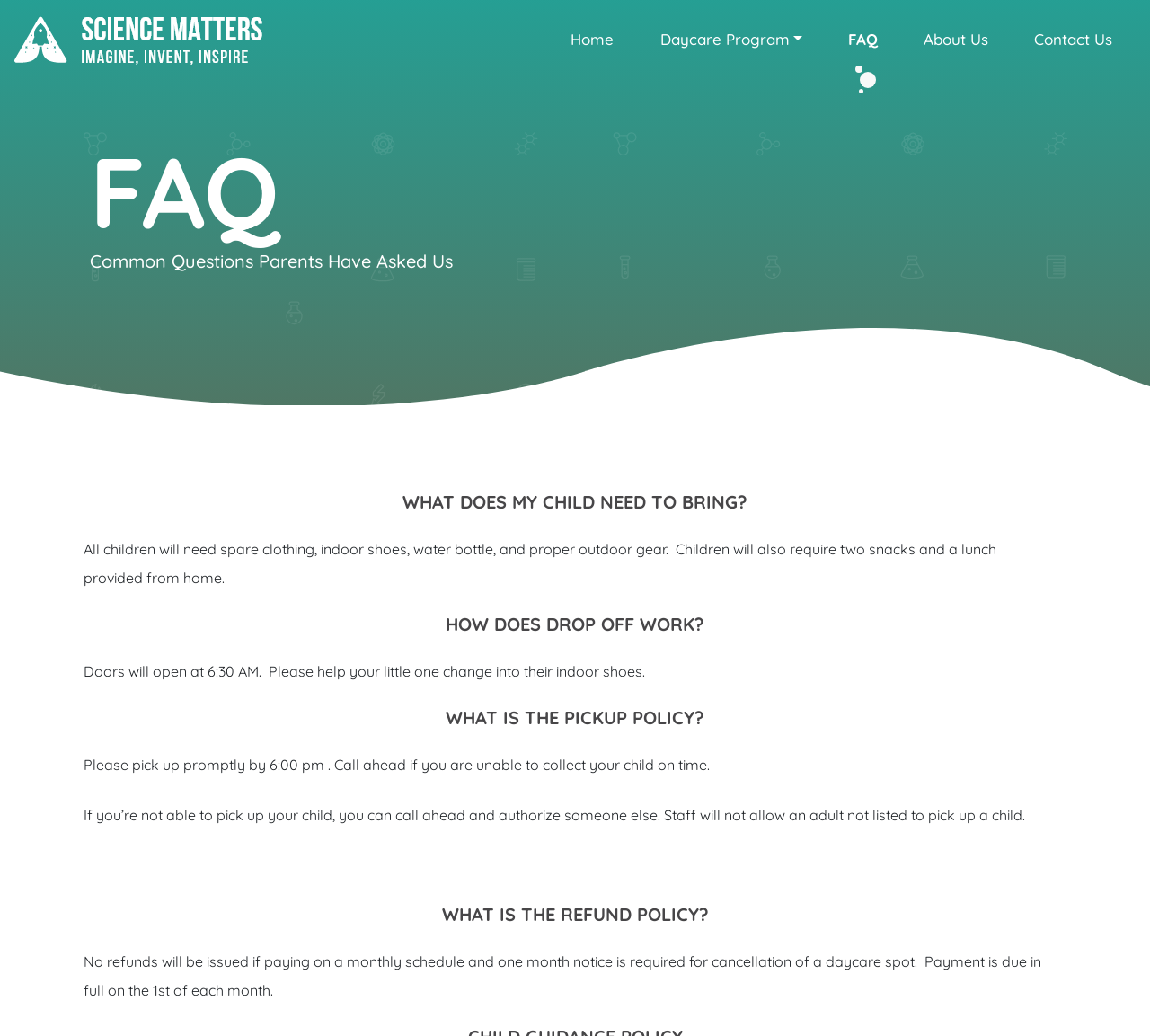Please answer the following query using a single word or phrase: 
What does my child need to bring to daycare?

Spare clothing, indoor shoes, water bottle, and outdoor gear